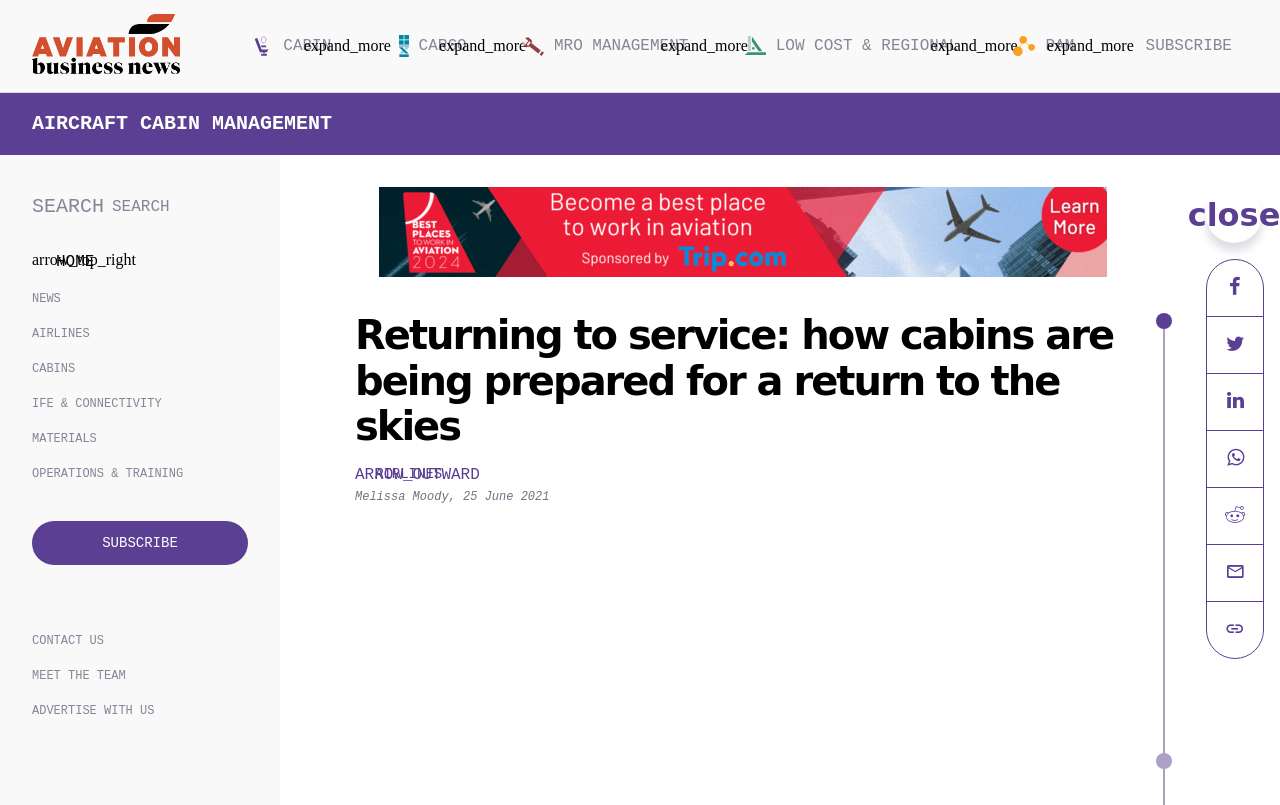Identify the bounding box coordinates of the area you need to click to perform the following instruction: "Click on the Aviation Business News link".

[0.025, 0.017, 0.141, 0.092]